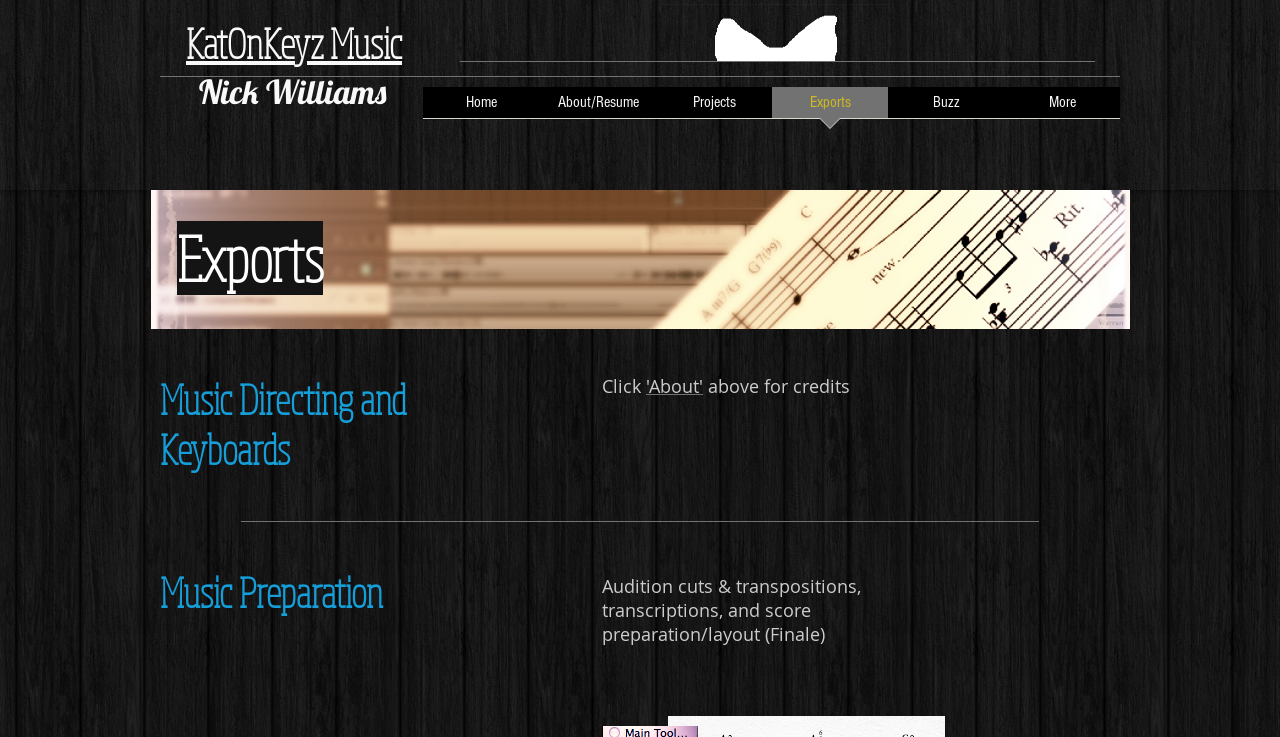Give a detailed account of the webpage's layout and content.

The webpage is about Nick Williams, a musician, and his website KatOnKeyz.com, which focuses on his music exports. At the top-left corner, there is a heading "KatOnKeyz Music" with a link to the website. Below it, there is a navigation menu labeled "Site" with links to different sections, including "Home", "About/Resume", "Projects", "Exports", "Buzz", and "More".

To the right of the navigation menu, there is a heading "Nick Williams" followed by a region labeled "ExpTop". Below this region, there is an image "MusicMenu_edited.jpg" that takes up most of the width of the page.

The main content of the page is divided into three sections, each with a heading. The first section is labeled "Exports" and has a subheading "Music Directing and Keyboards". Below this, there is a link to "About" with a brief instruction to "Click" above for credits.

The second section is labeled "Music Preparation" and has a description of the services offered, including audition cuts, transpositions, transcriptions, and score preparation/layout. Additionally, there is a mention of using Finale software.

Overall, the webpage appears to be a professional website showcasing Nick Williams' music exports and services.